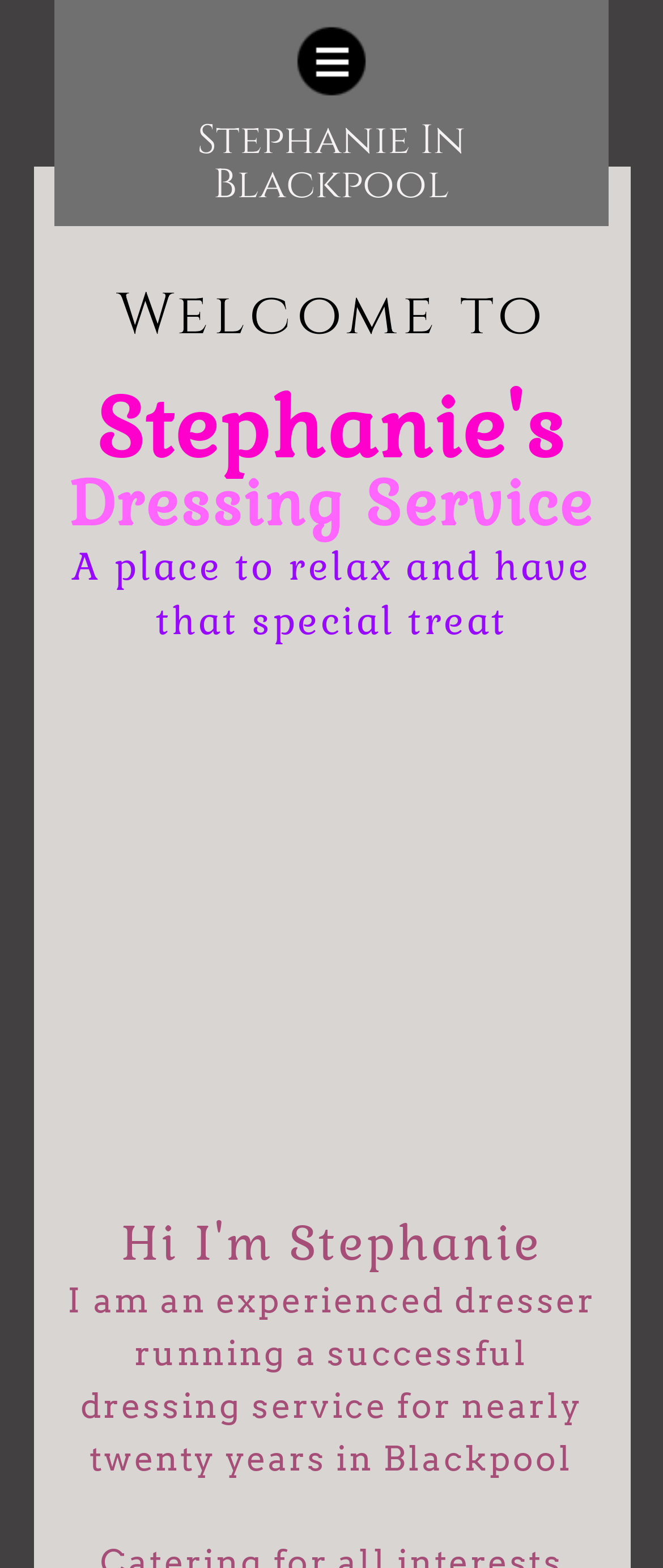What is the name of the person offering the service?
Based on the screenshot, provide your answer in one word or phrase.

Stephanie